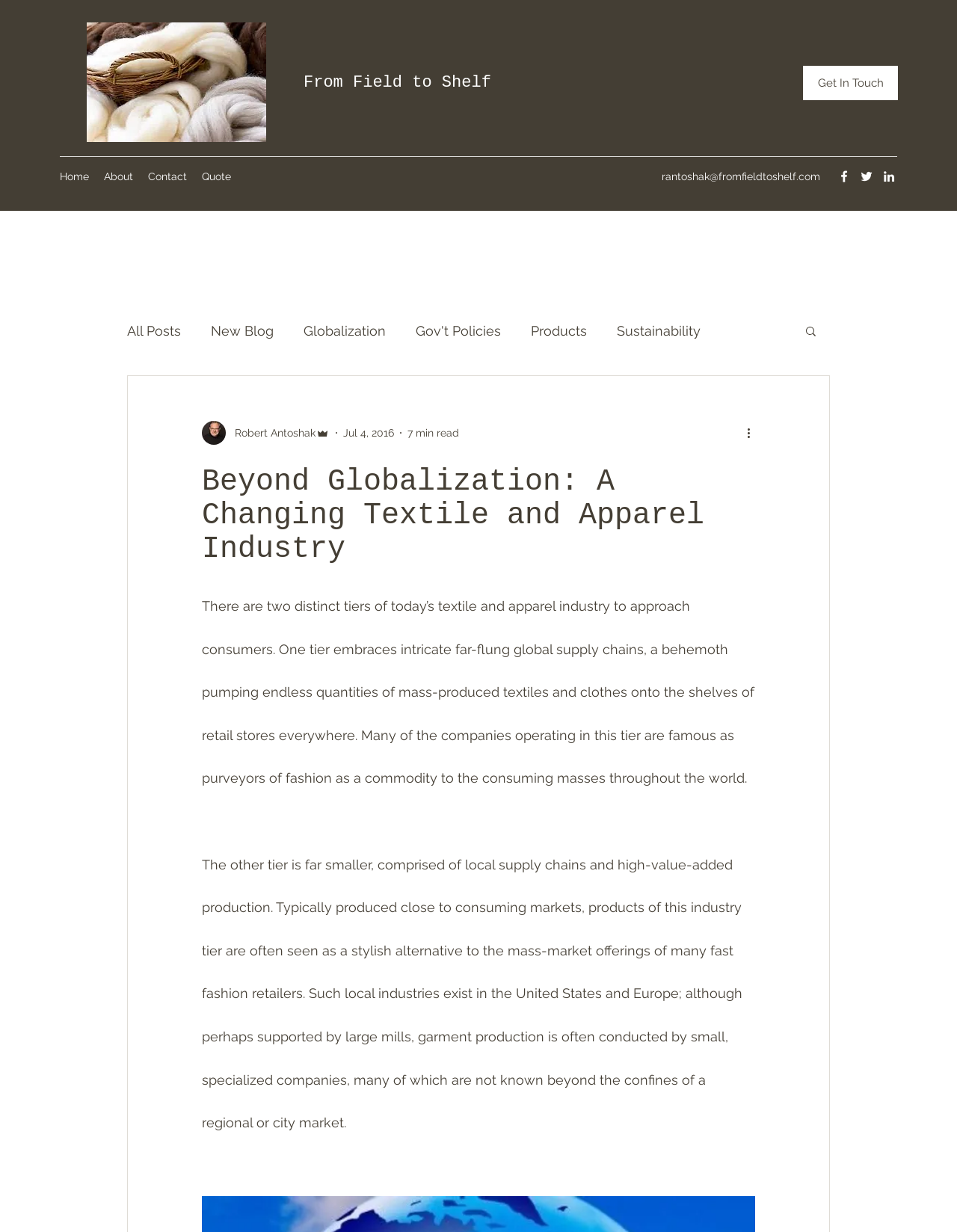What is the topic of the blog post?
Please respond to the question with as much detail as possible.

I determined the topic of the blog post by reading the heading and the text of the post, which discusses the textile and apparel industry and its different tiers.